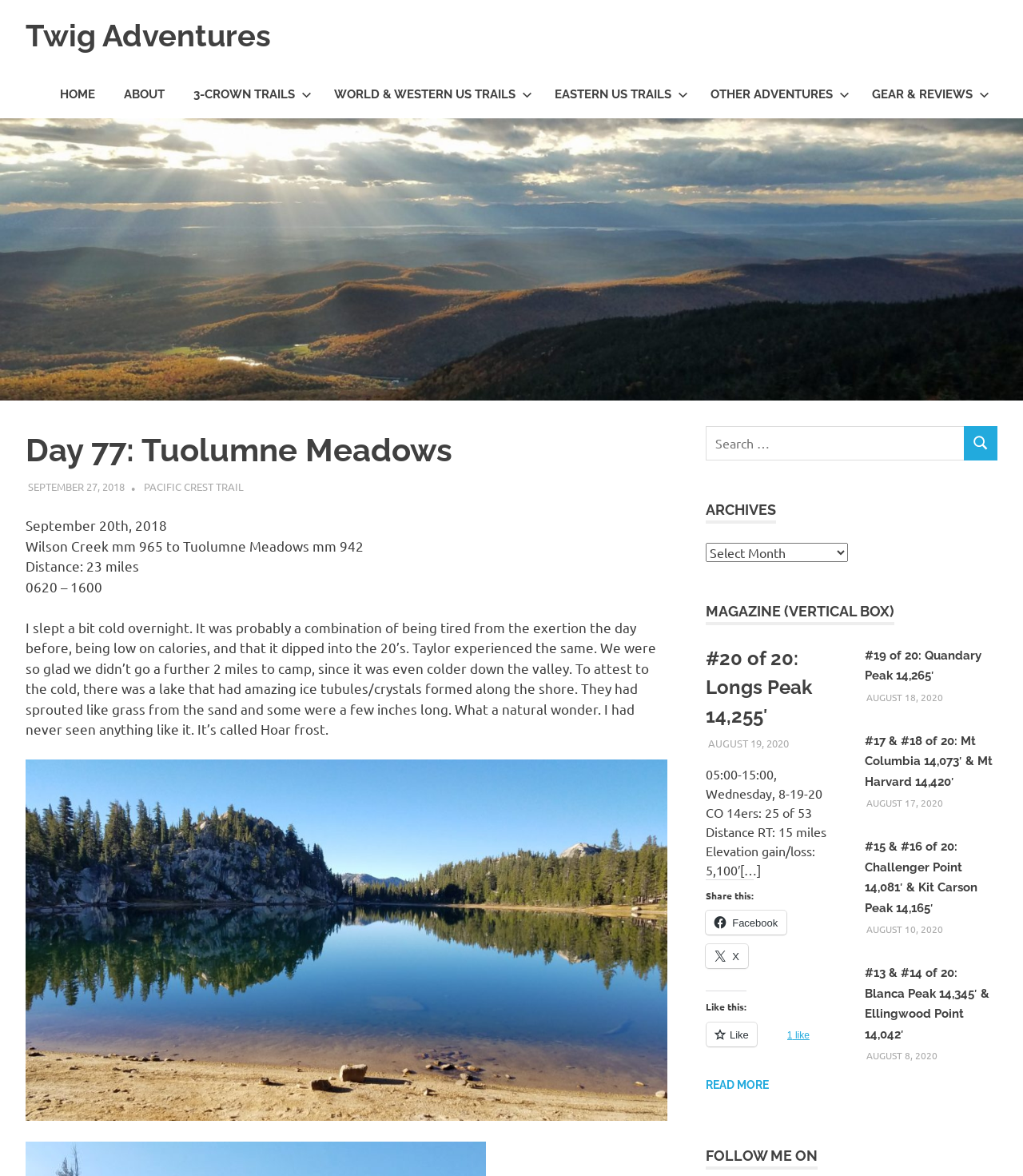Using the information from the screenshot, answer the following question thoroughly:
What is the temperature mentioned in the text?

The temperature mentioned in the text is '20’s', which is mentioned in the context of the author experiencing cold weather while camping.